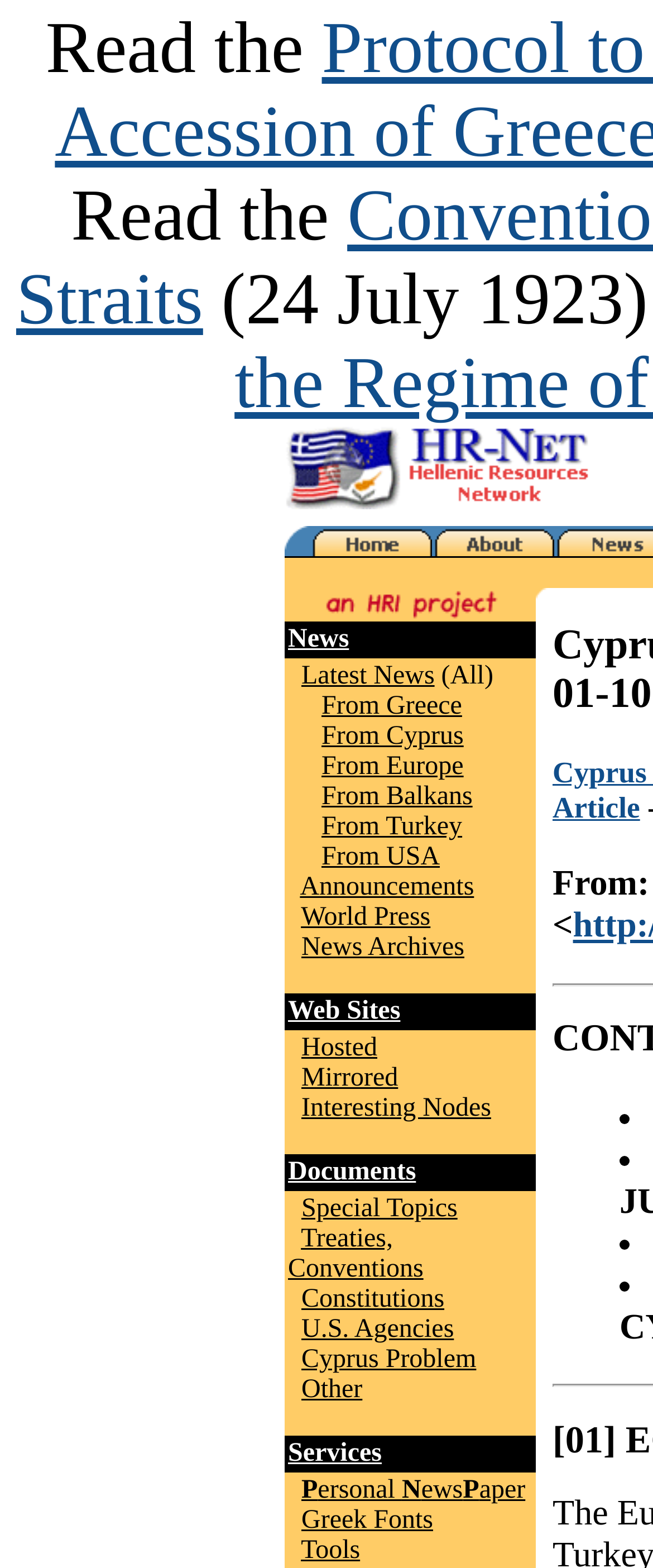How many images are there in the Services category?
Analyze the image and provide a thorough answer to the question.

There are 2 images in the Services category which can be found in the table row with the text 'Services'. The images are located next to the links 'Personal NewsPaper' and 'Tools'.